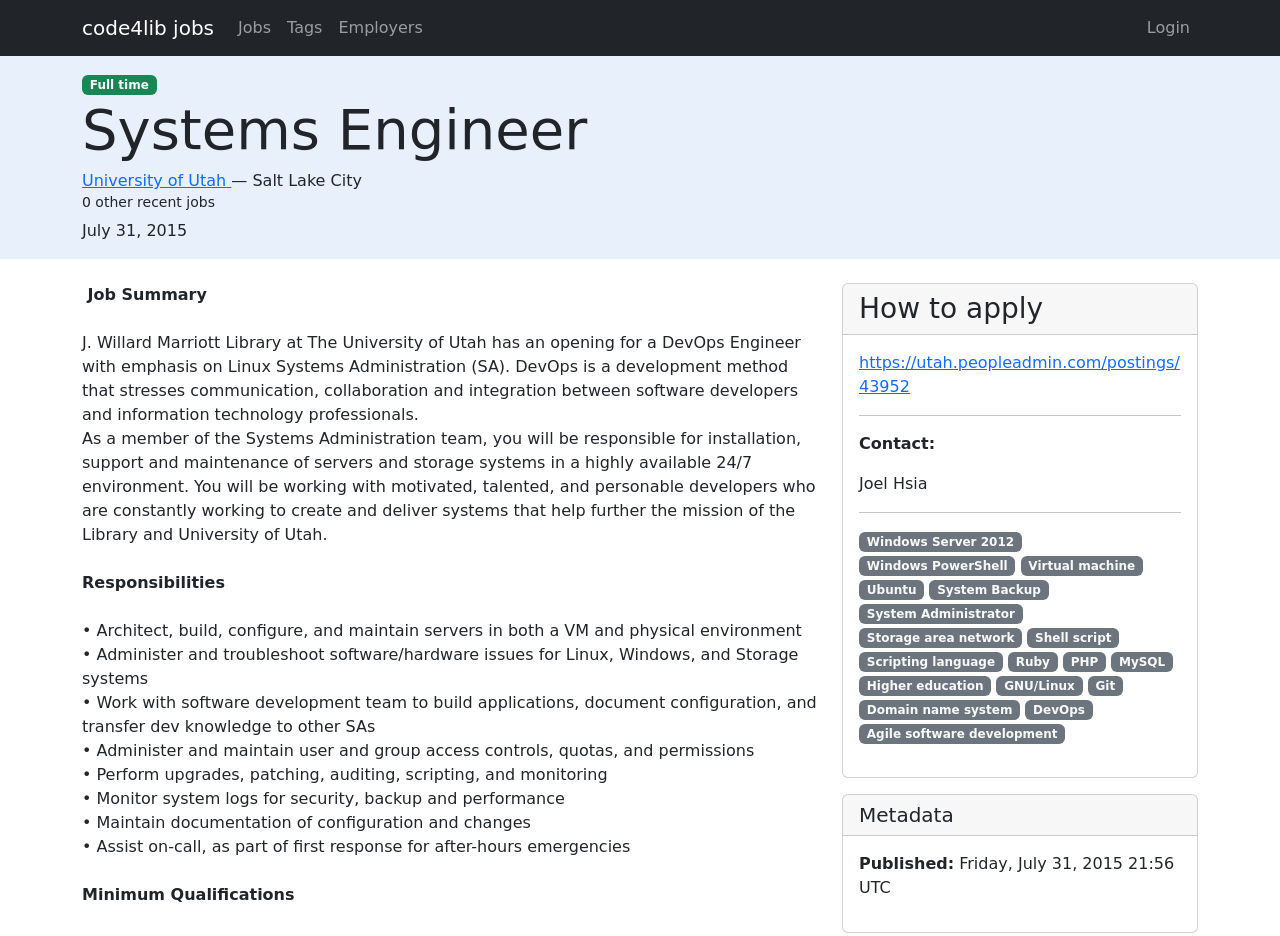Please determine the bounding box coordinates of the element to click in order to execute the following instruction: "View the 'Systems Engineer' job description". The coordinates should be four float numbers between 0 and 1, specified as [left, top, right, bottom].

[0.064, 0.103, 0.936, 0.174]